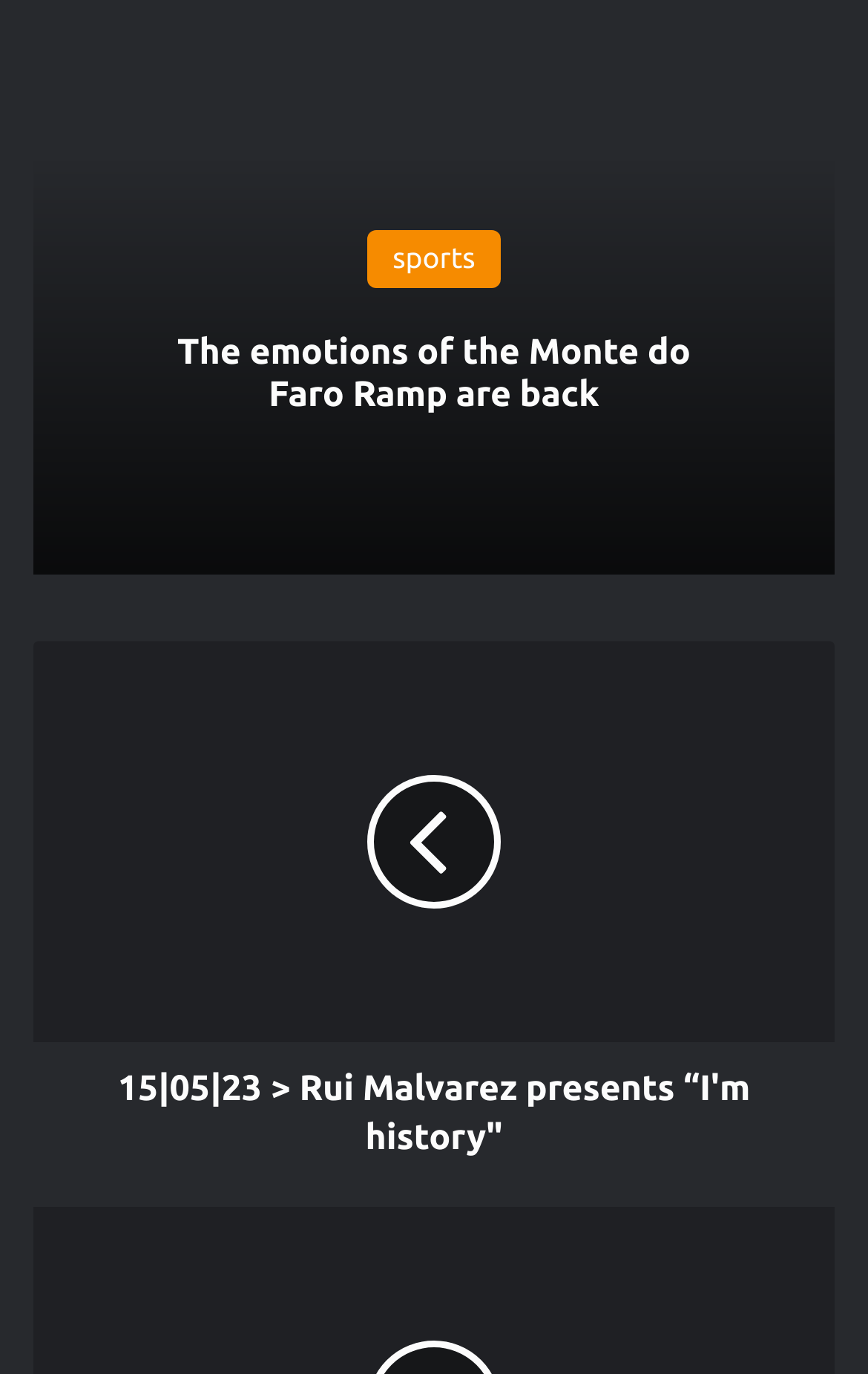Identify the bounding box of the UI element described as follows: "Facebook". Provide the coordinates as four float numbers in the range of 0 to 1 [left, top, right, bottom].

[0.249, 0.12, 0.428, 0.148]